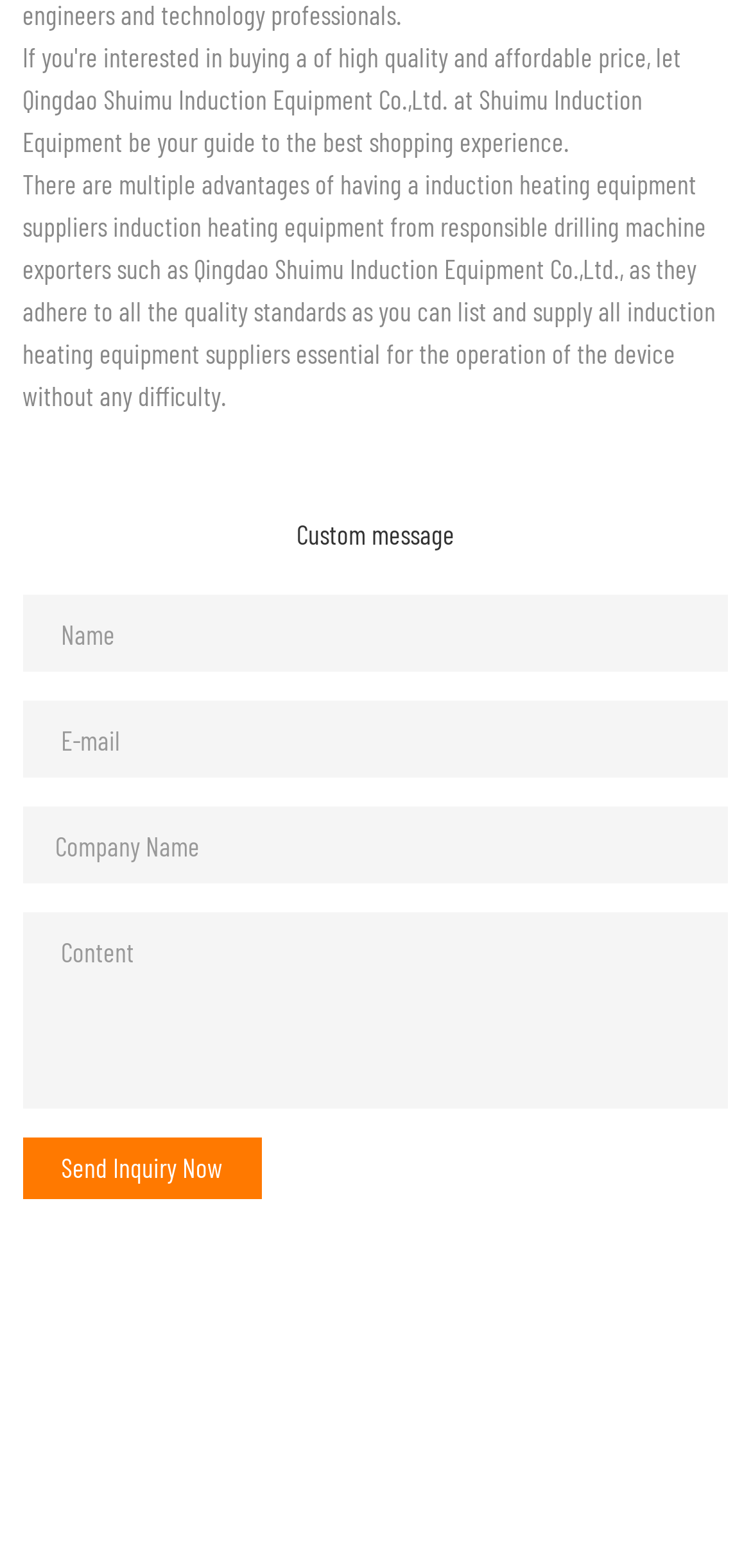What is the company mentioned on the webpage?
We need a detailed and exhaustive answer to the question. Please elaborate.

The webpage mentions Qingdao Shuimu Induction Equipment Co.,Ltd. as a responsible drilling machine exporter that adheres to quality standards and can supply essential induction heating equipment.